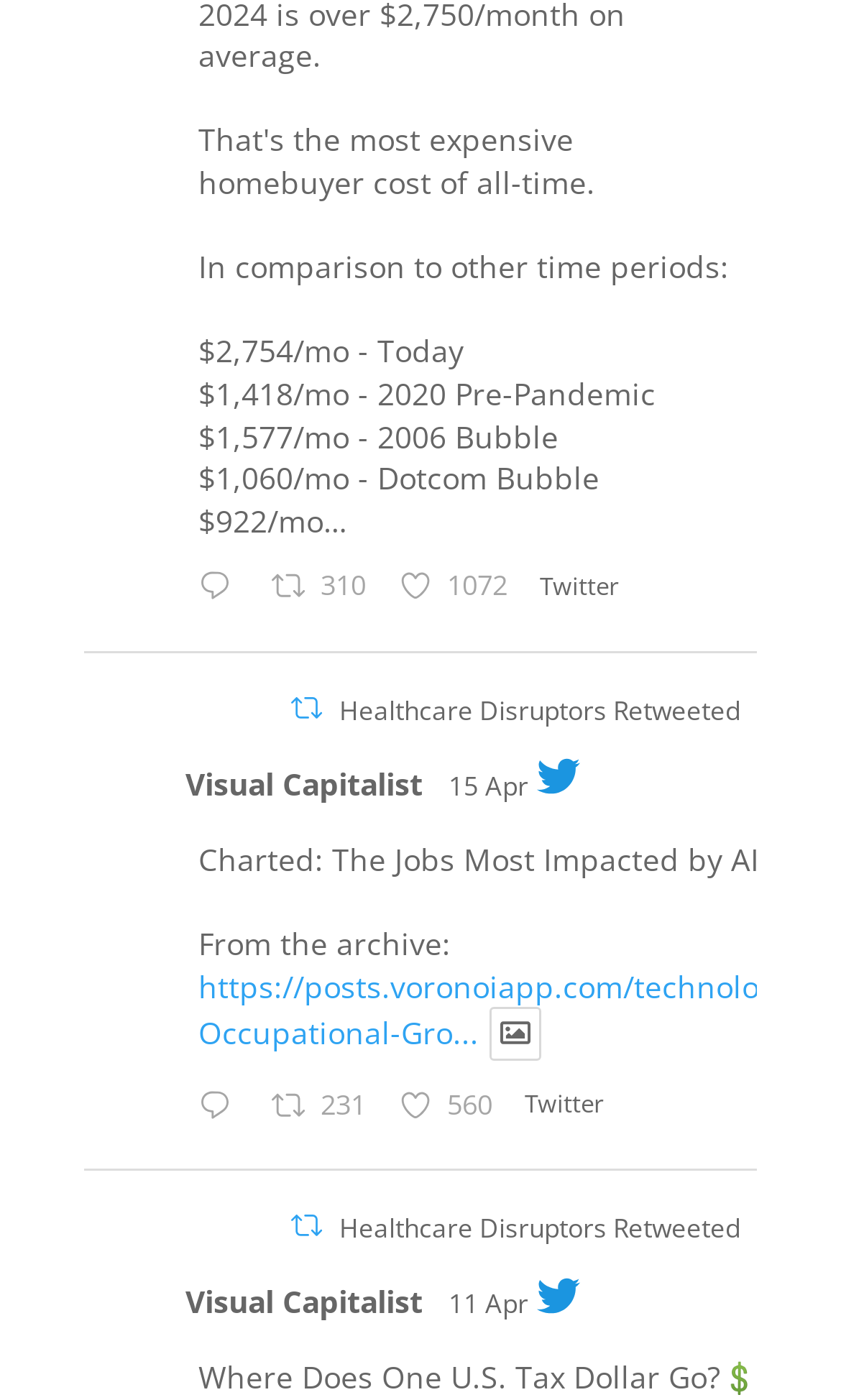Please specify the bounding box coordinates of the region to click in order to perform the following instruction: "Click the 'Stockmarket News' link".

None